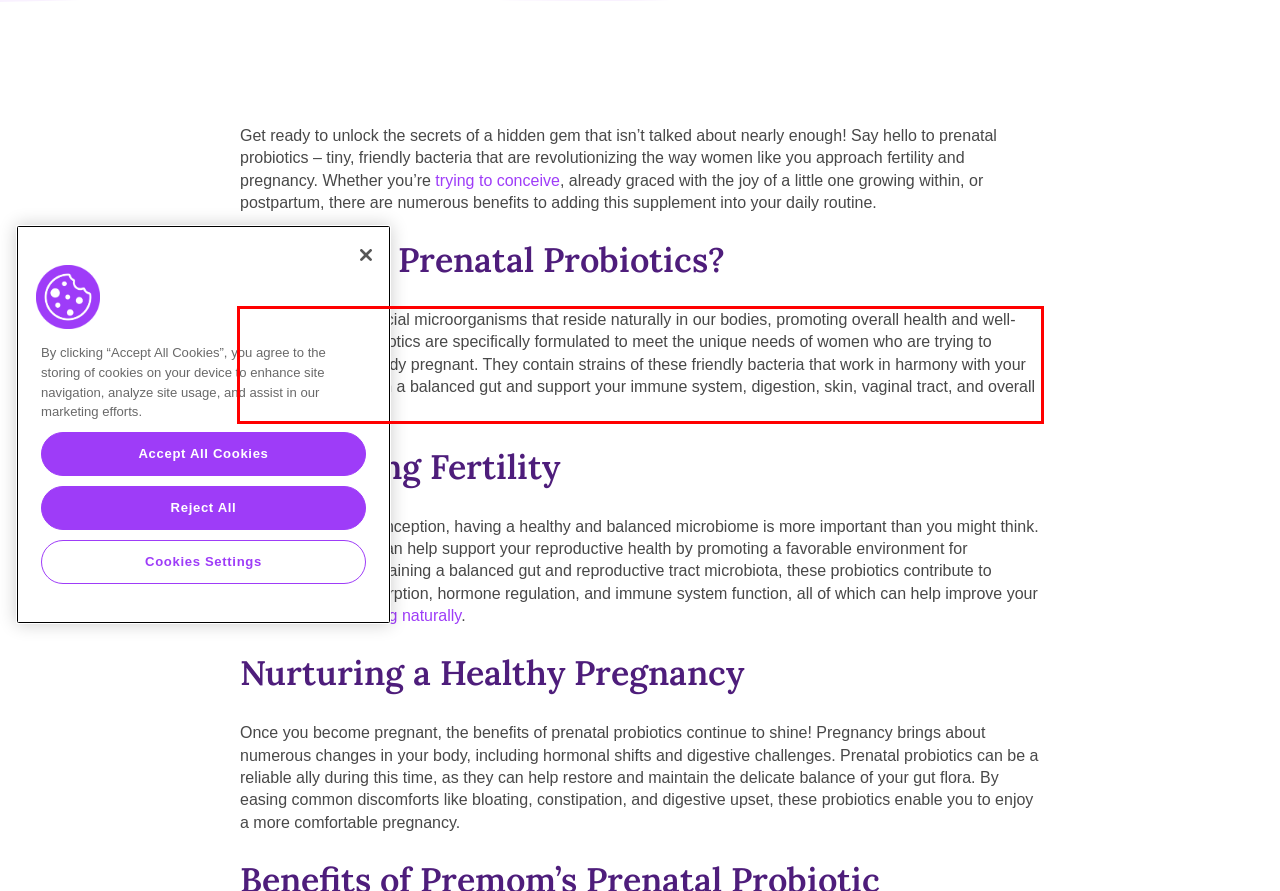Identify the text inside the red bounding box in the provided webpage screenshot and transcribe it.

Probiotics are beneficial microorganisms that reside naturally in our bodies, promoting overall health and well-being. Prenatal probiotics are specifically formulated to meet the unique needs of women who are trying to conceive or are already pregnant. They contain strains of these friendly bacteria that work in harmony with your body to help maintain a balanced gut and support your immune system, digestion, skin, vaginal tract, and overall wellness.